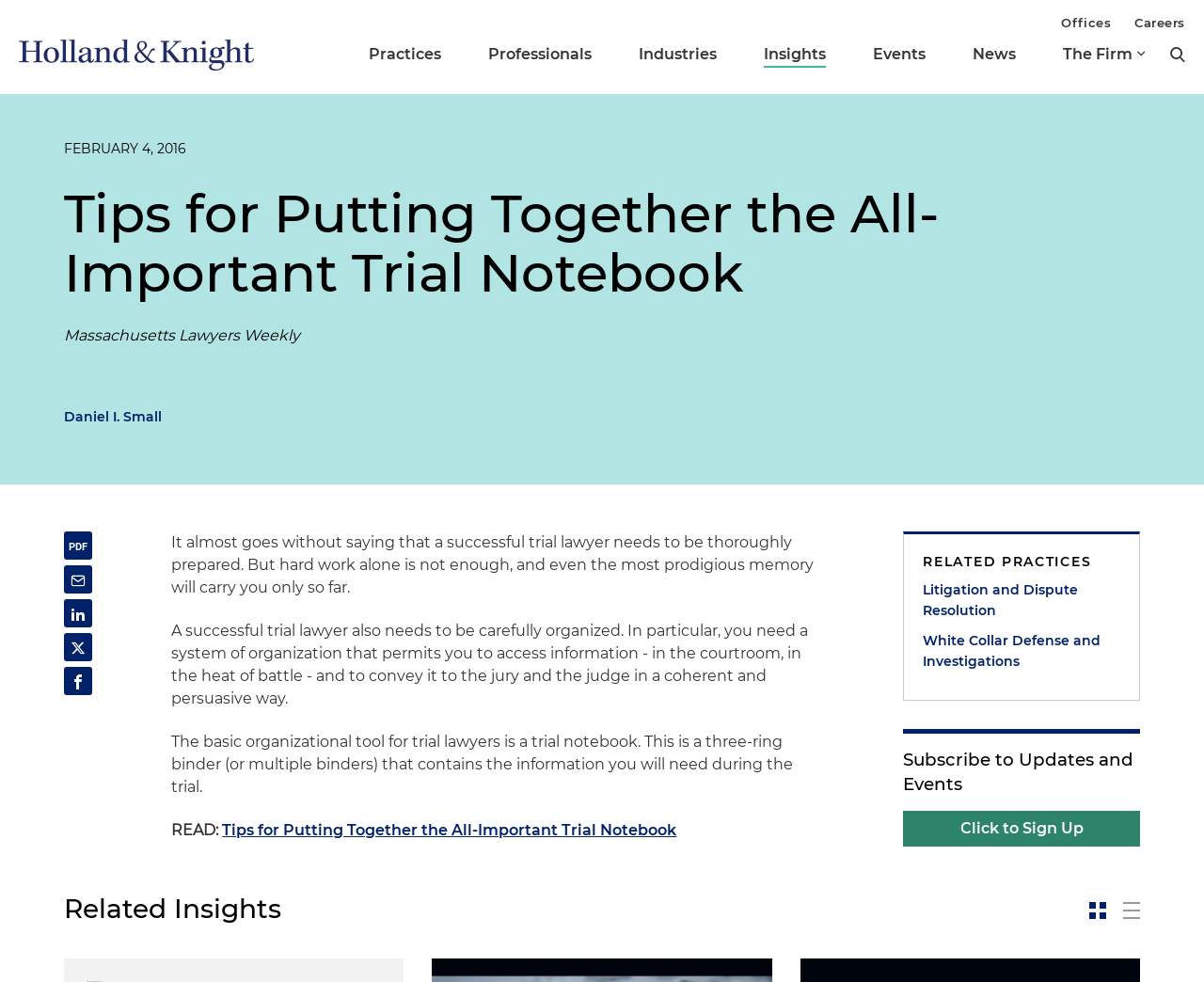Please specify the bounding box coordinates for the clickable region that will help you carry out the instruction: "Read the article in PDF".

[0.053, 0.541, 0.077, 0.57]